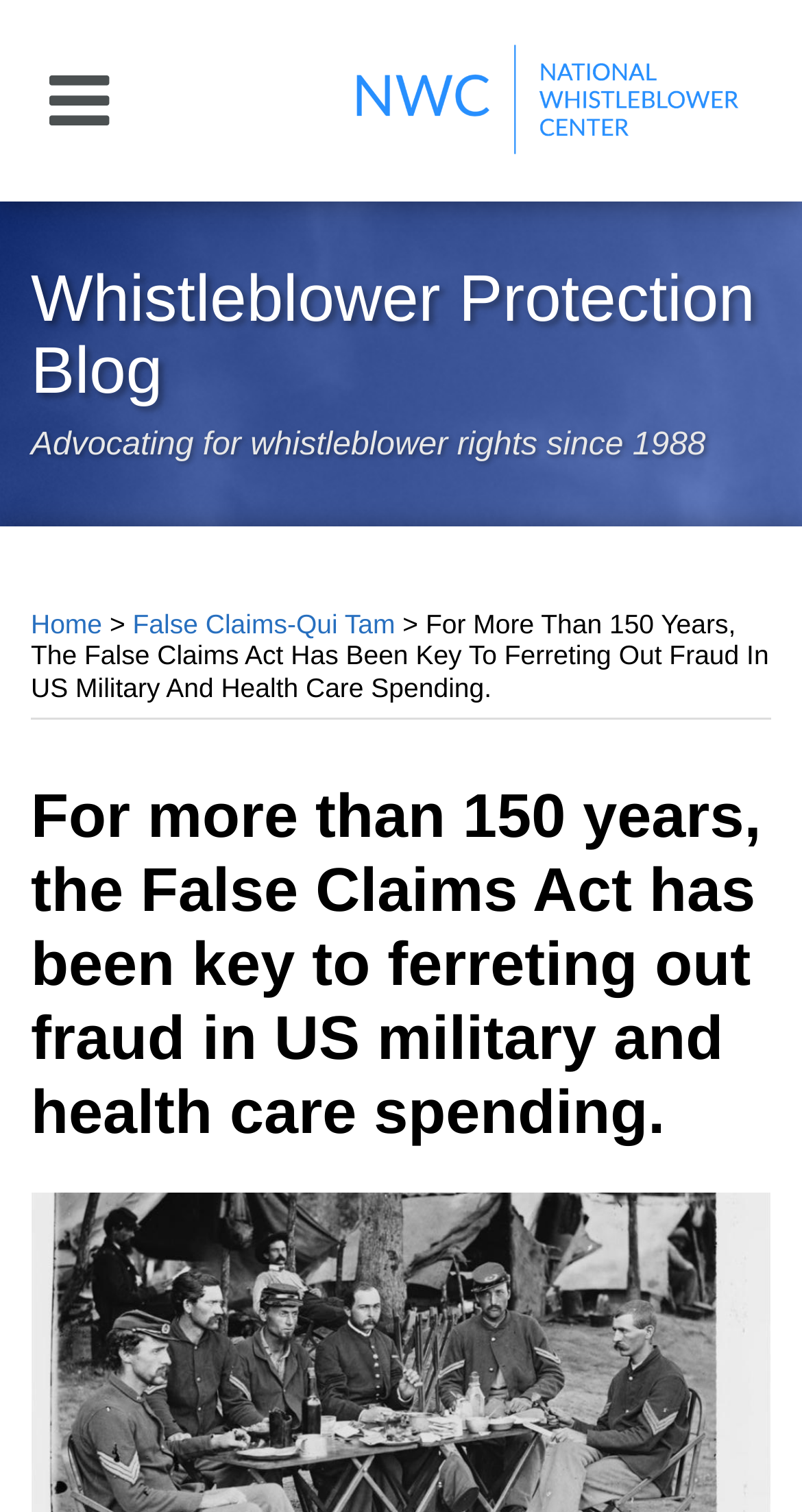Can you identify and provide the main heading of the webpage?

Whistleblower Protection Blog